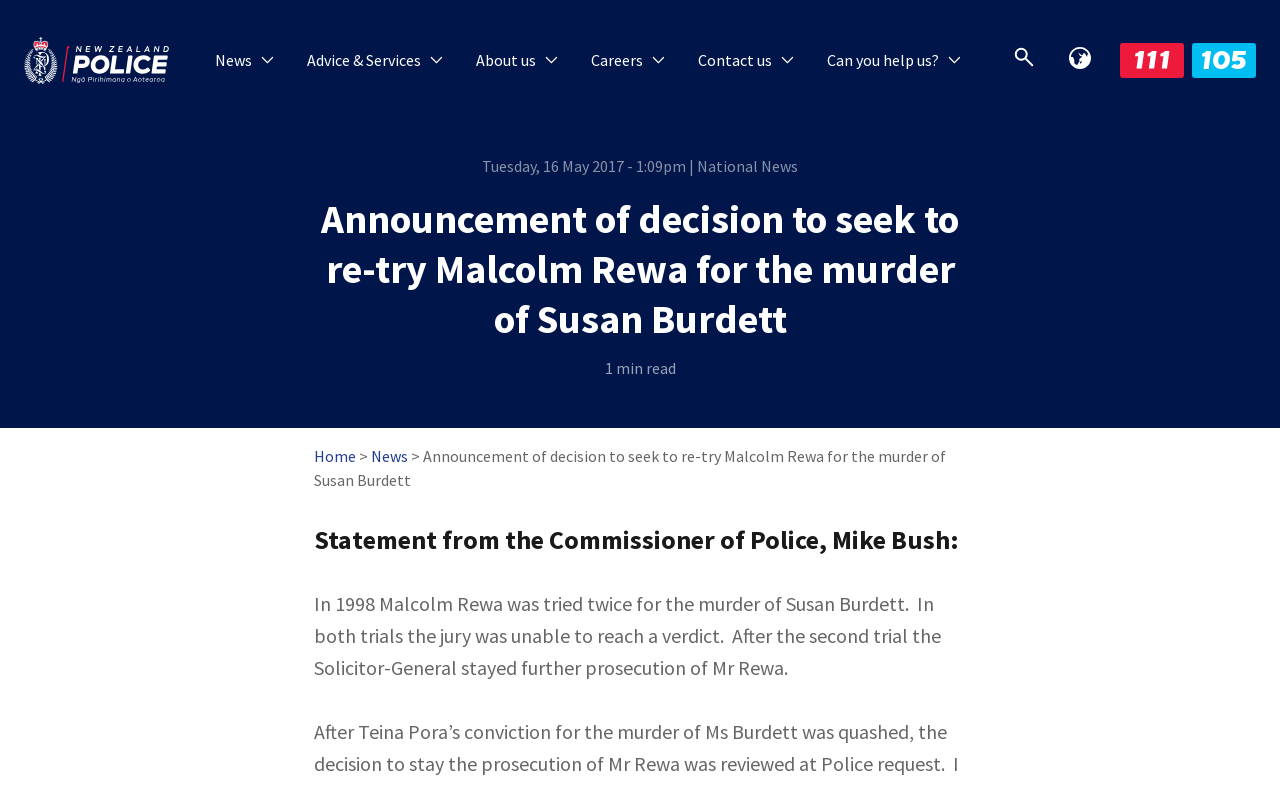Please identify the bounding box coordinates of the element's region that I should click in order to complete the following instruction: "Click on the 'About us' link". The bounding box coordinates consist of four float numbers between 0 and 1, i.e., [left, top, right, bottom].

[0.359, 0.041, 0.449, 0.112]